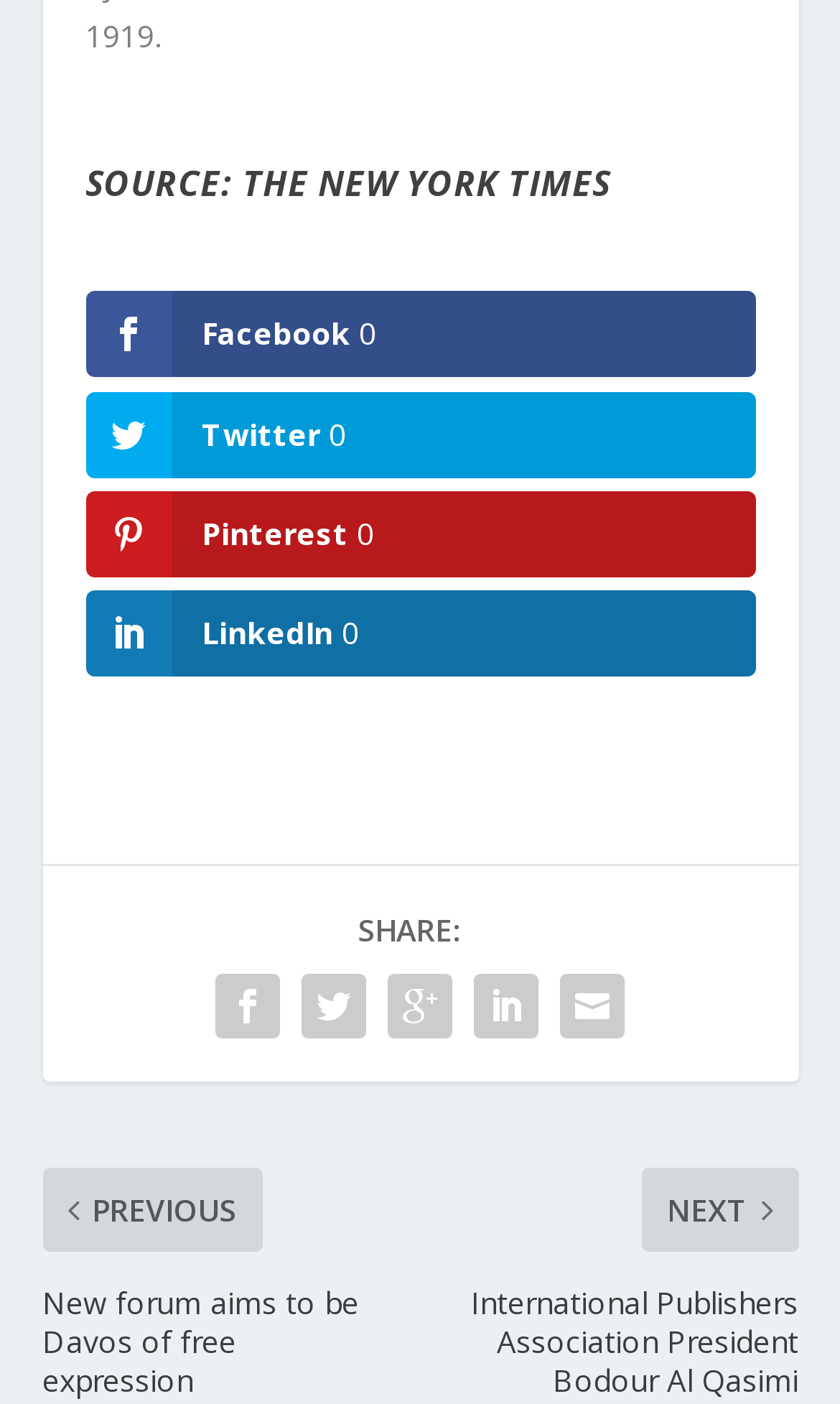Locate the bounding box coordinates of the clickable region to complete the following instruction: "Copy link."

[0.244, 0.686, 0.346, 0.747]